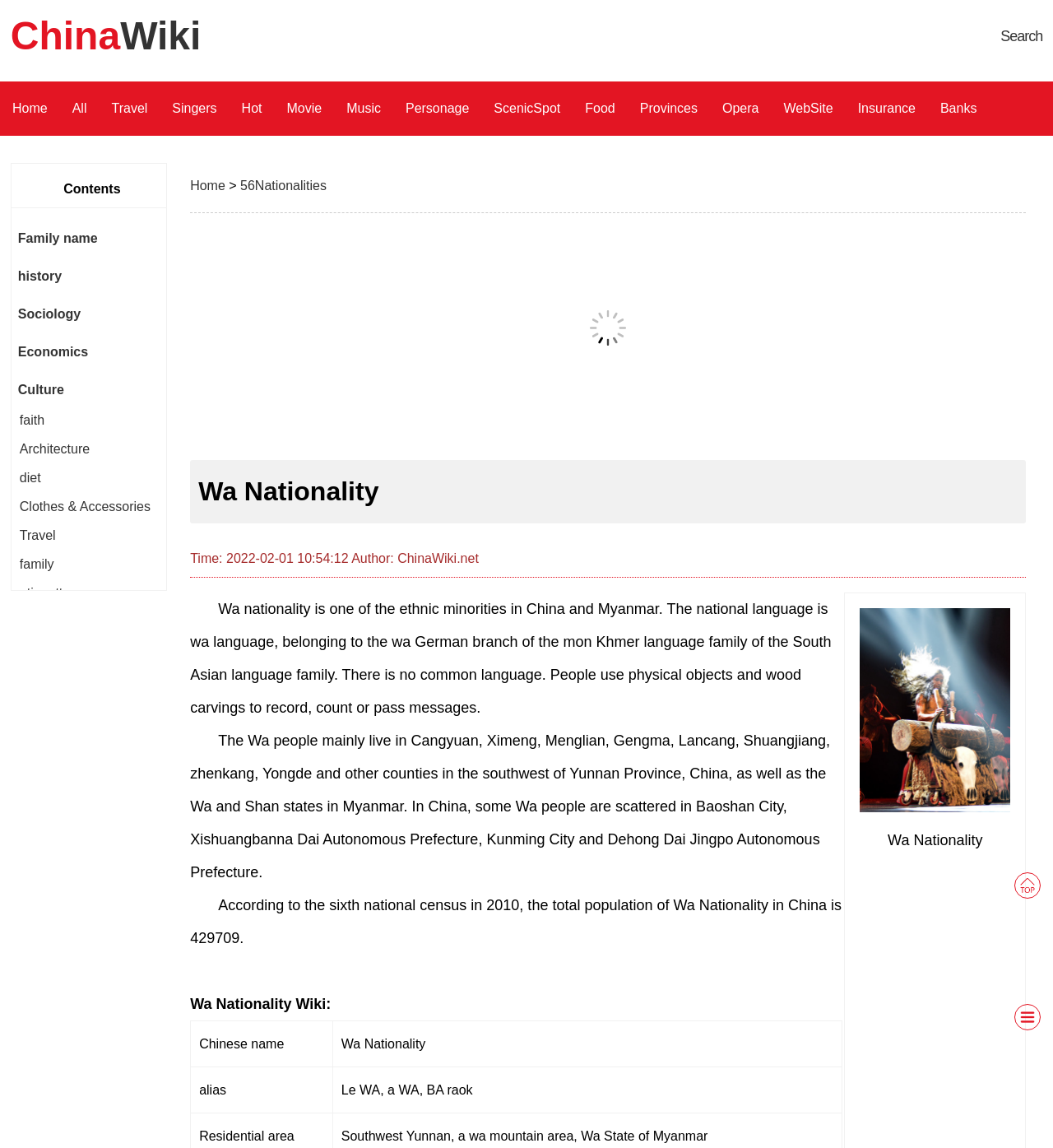What is the alias of Wa Nationality?
Please answer using one word or phrase, based on the screenshot.

Le WA, a WA, BA raok